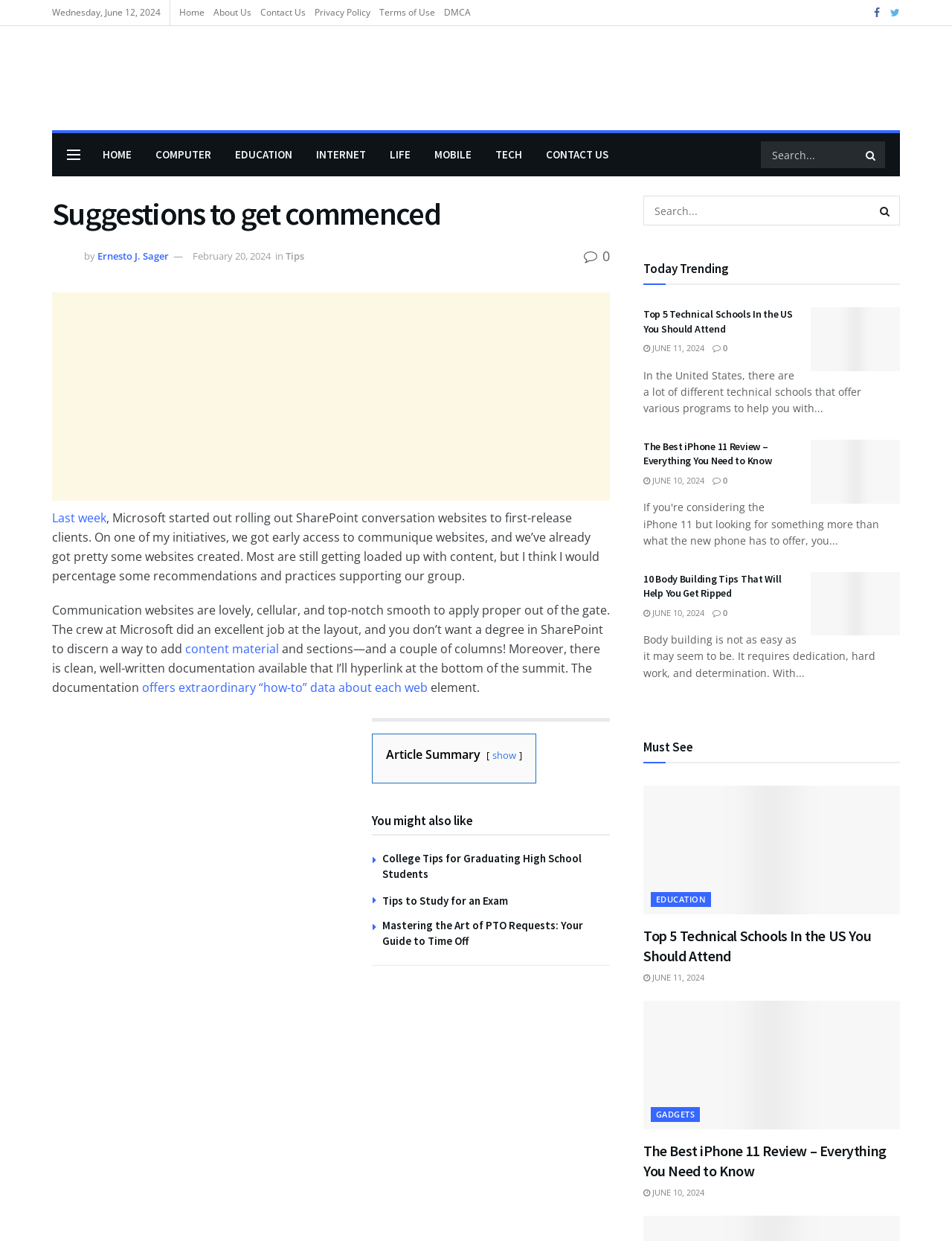Identify the bounding box coordinates for the region of the element that should be clicked to carry out the instruction: "Click on the 'Top 5 Technical Schools In the US You Should Attend' link". The bounding box coordinates should be four float numbers between 0 and 1, i.e., [left, top, right, bottom].

[0.852, 0.248, 0.945, 0.299]